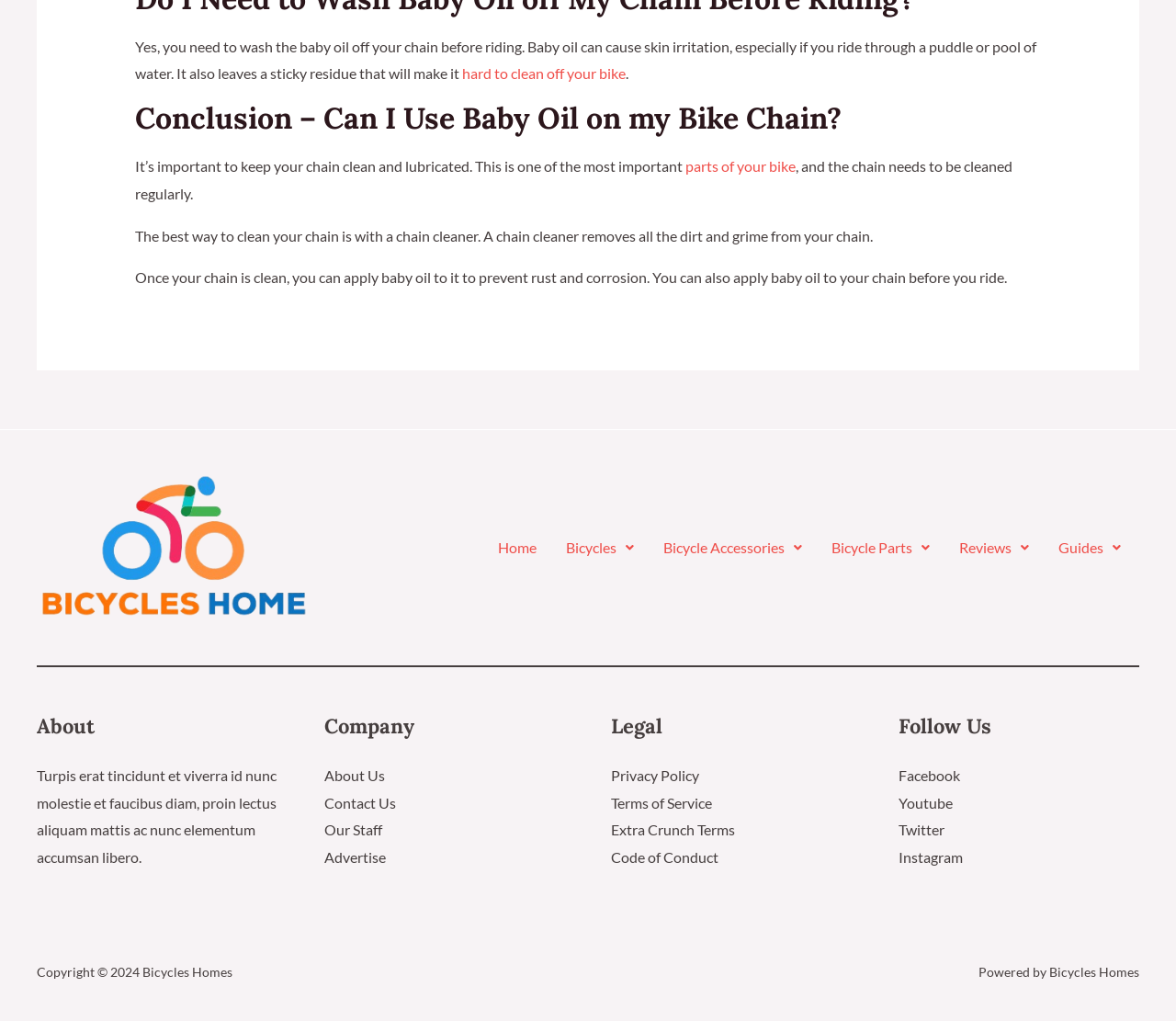What categories are available in the main menu?
Can you provide an in-depth and detailed response to the question?

The categories available in the main menu can be determined by examining the links in the top navigation bar, which include 'Home', 'Bicycles', 'Bicycle Accessories', 'Bicycle Parts', 'Reviews', and 'Guides'. These links suggest that the website is organized into these categories.